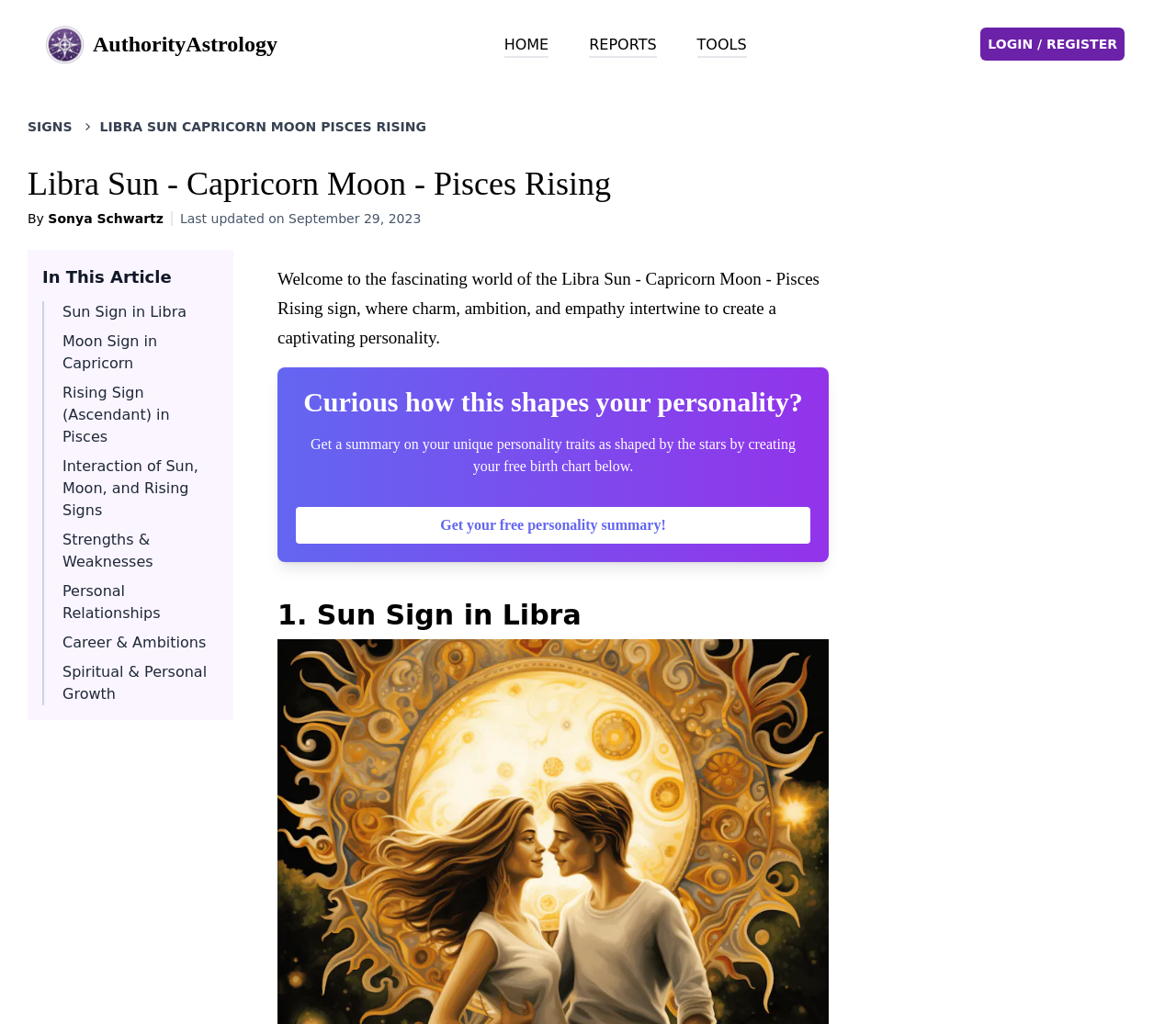Identify the bounding box for the given UI element using the description provided. Coordinates should be in the format (top-left x, top-left y, bottom-right x, bottom-right y) and must be between 0 and 1. Here is the description: Spiritual & Personal Growth

[0.053, 0.648, 0.176, 0.686]